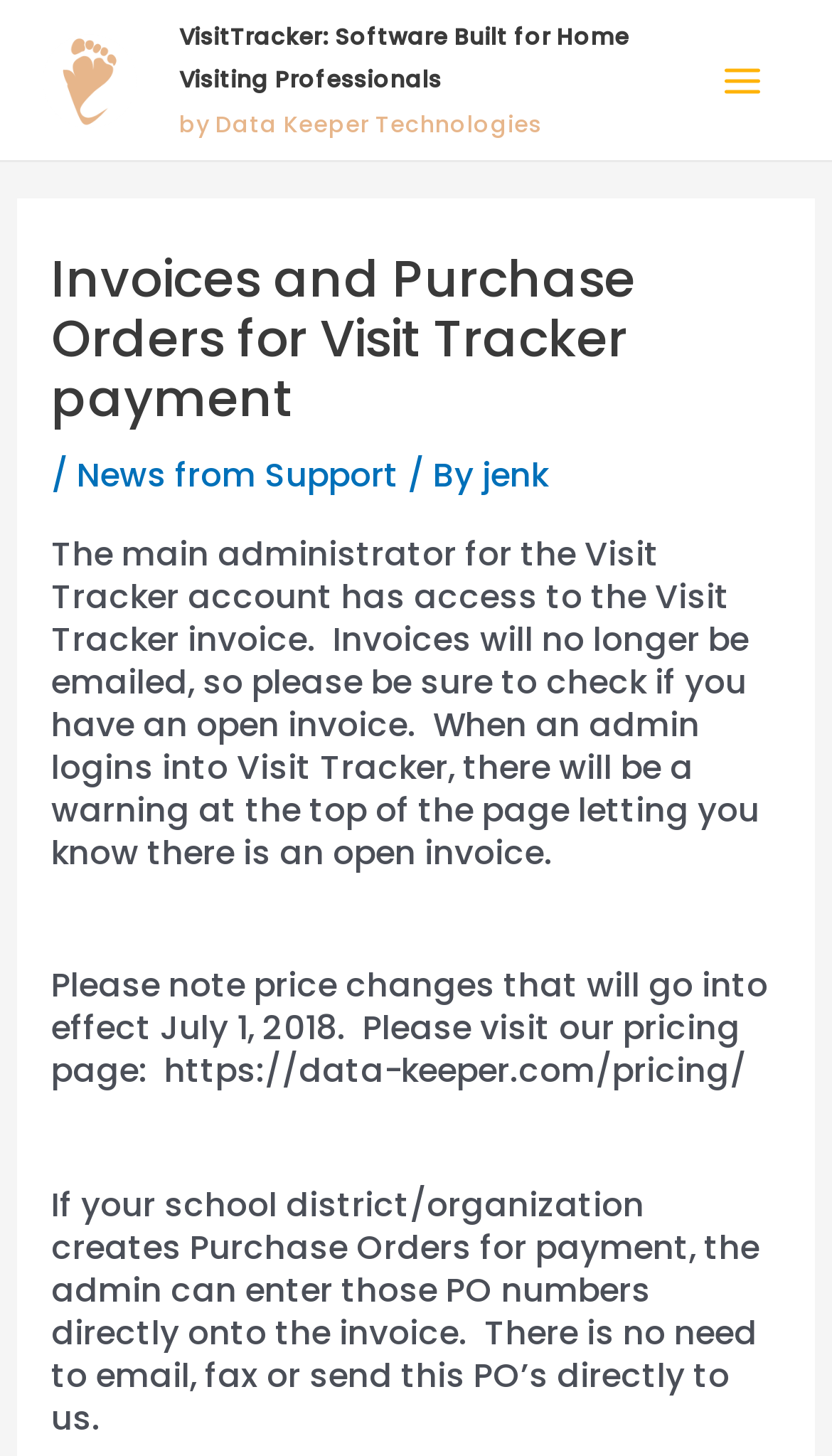Given the webpage screenshot and the description, determine the bounding box coordinates (top-left x, top-left y, bottom-right x, bottom-right y) that define the location of the UI element matching this description: Main Menu

[0.838, 0.023, 0.949, 0.087]